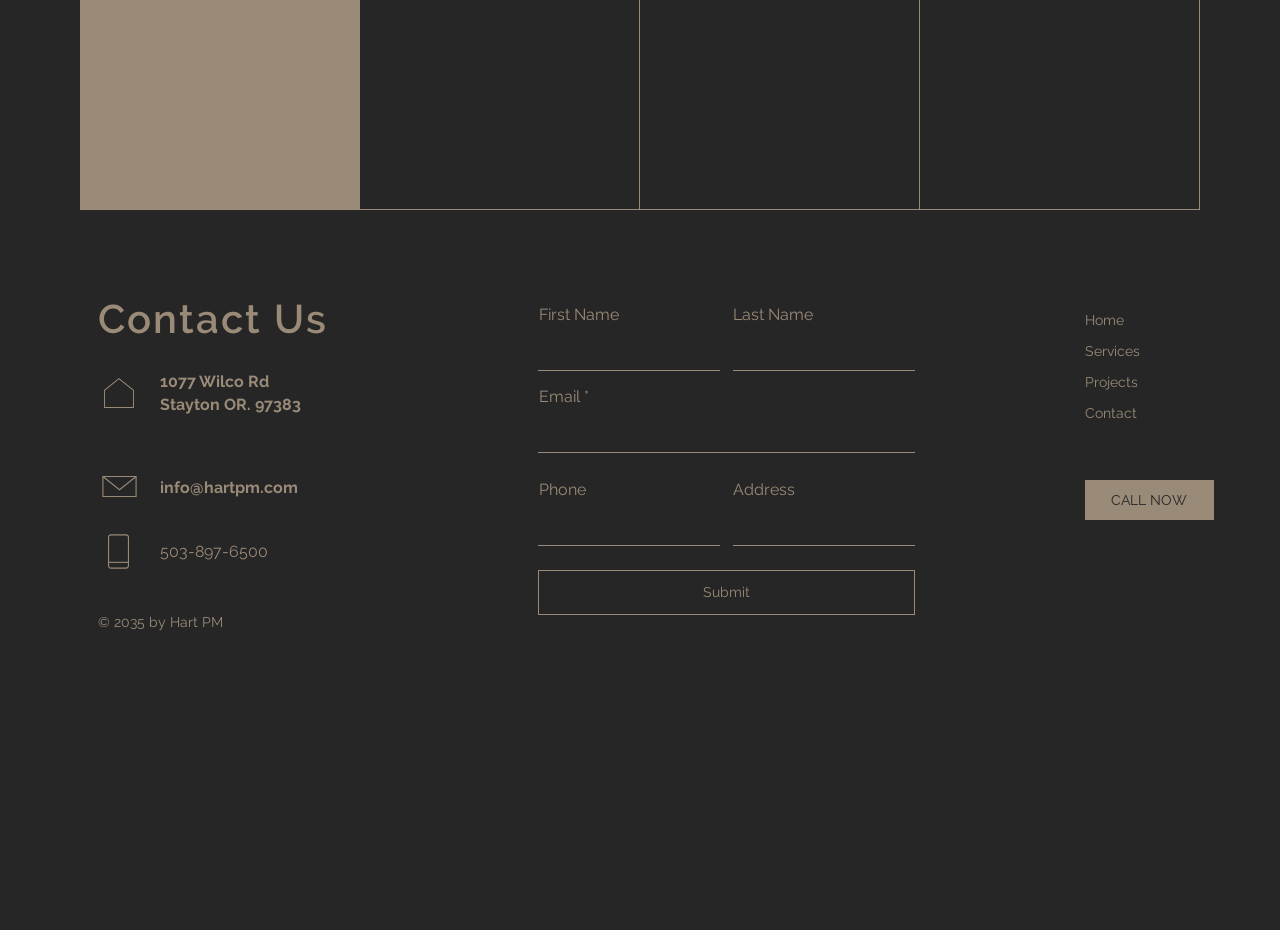Please specify the bounding box coordinates of the clickable region to carry out the following instruction: "Enter first name". The coordinates should be four float numbers between 0 and 1, in the format [left, top, right, bottom].

[0.42, 0.352, 0.562, 0.399]